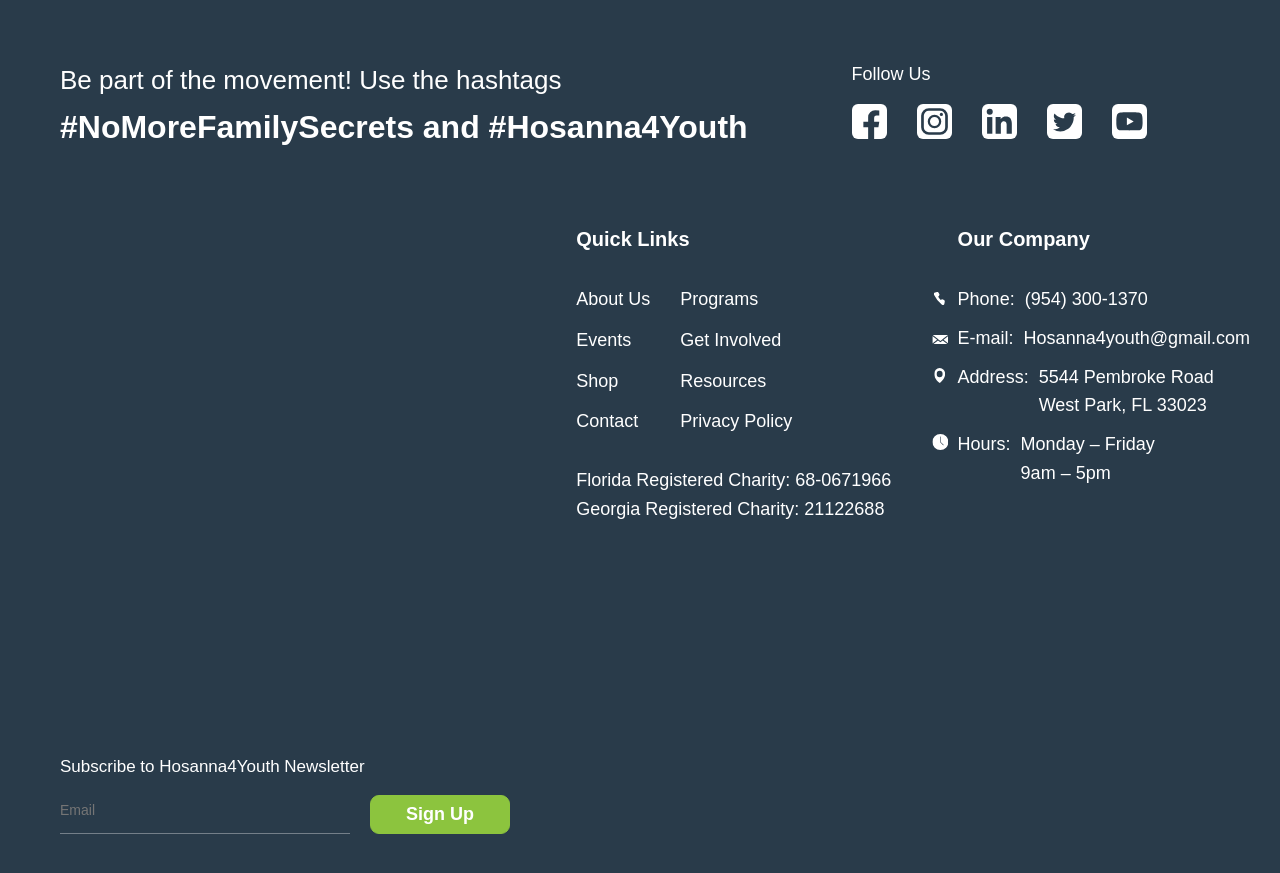Provide the bounding box coordinates of the HTML element this sentence describes: "Shop".

[0.45, 0.42, 0.483, 0.453]